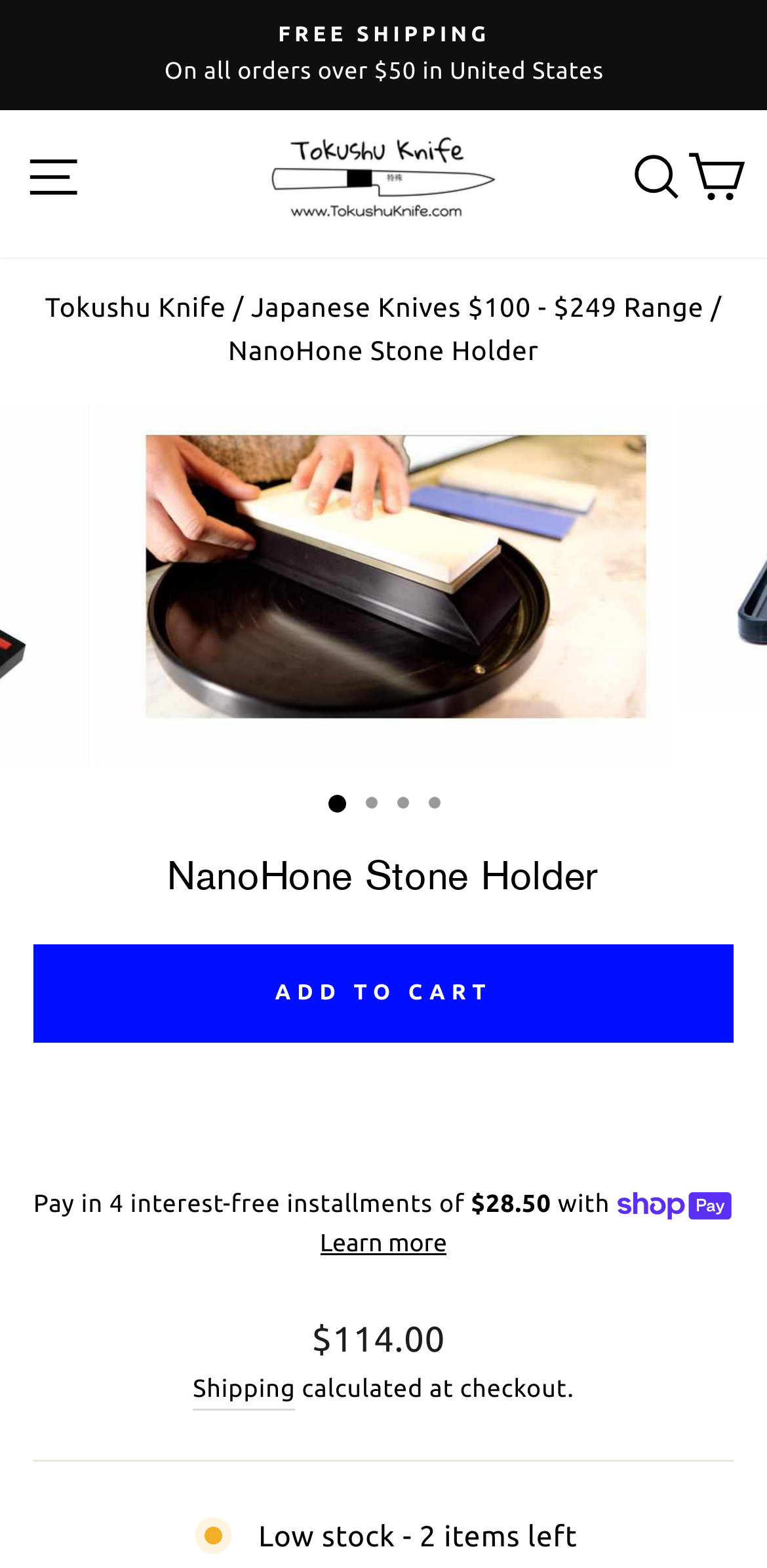What is the alternative payment method?
Based on the screenshot, provide your answer in one word or phrase.

Shop Pay